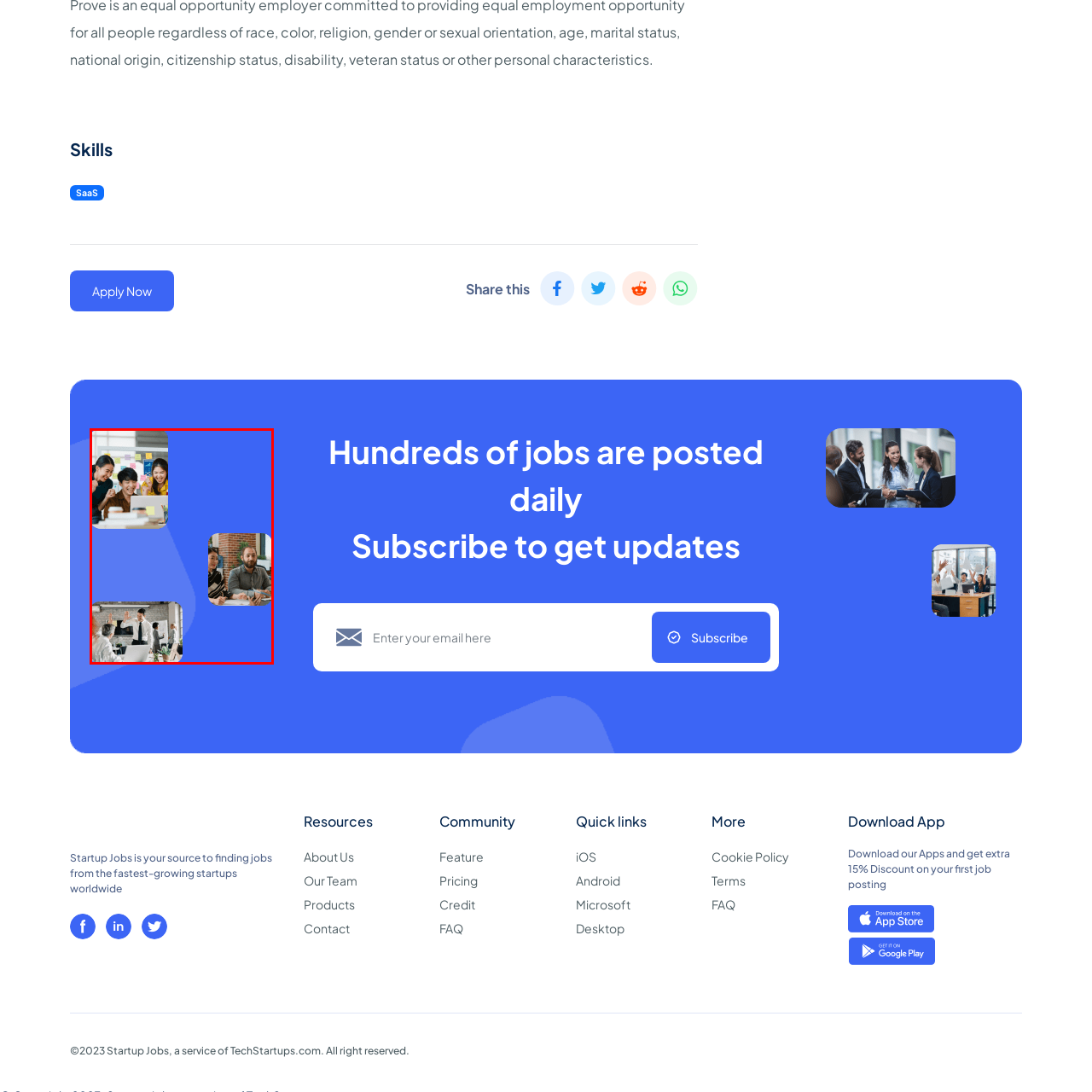Review the part of the image encased in the red box and give an elaborate answer to the question posed: Are laptops present in the bottom scene?

The presence of laptops in the bottom scene suggests a tech-oriented workplace where collaboration is key to success, and the professionals are actively working together to achieve their goals.